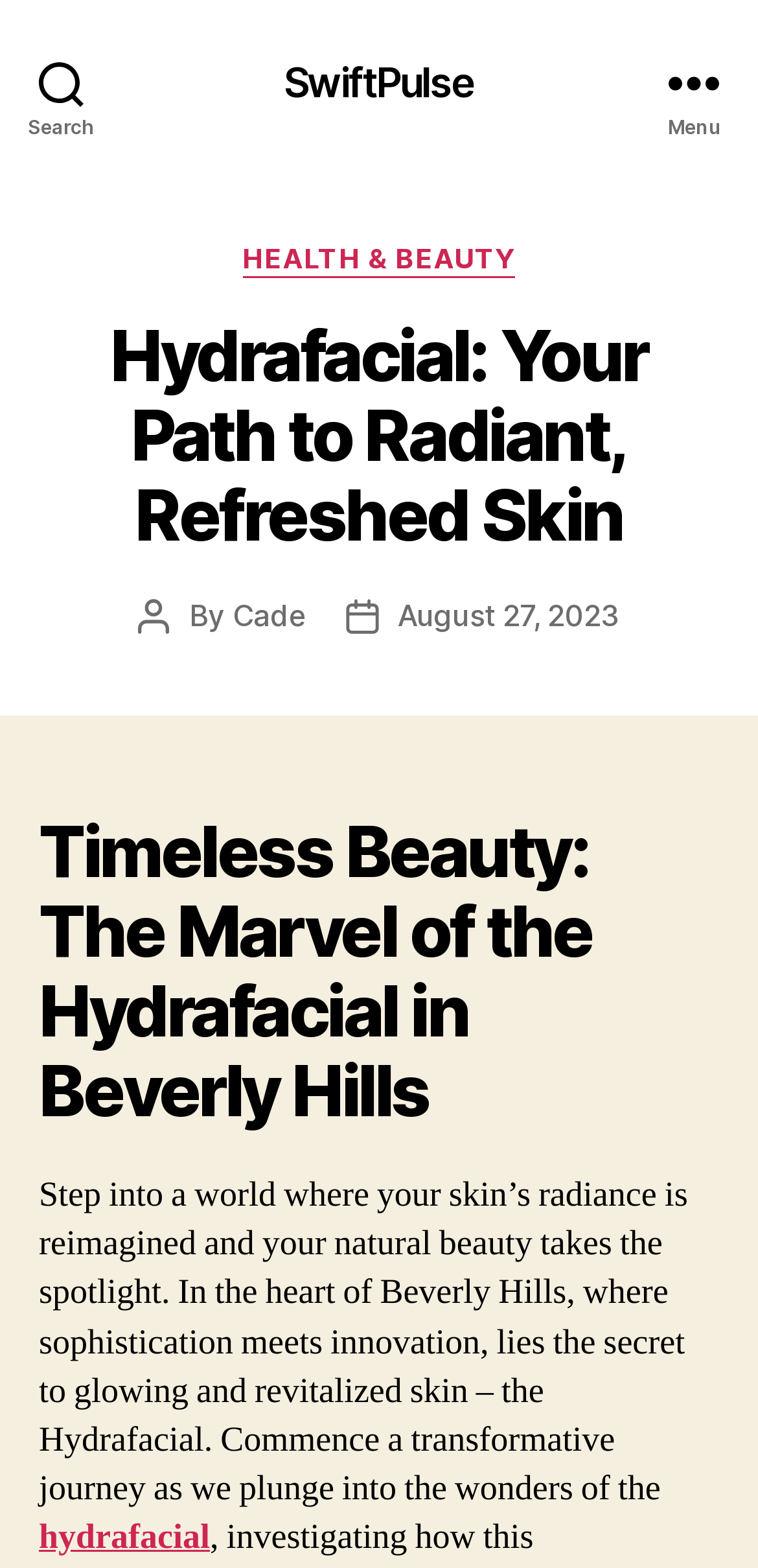Respond concisely with one word or phrase to the following query:
How many buttons are present in the top navigation bar?

2